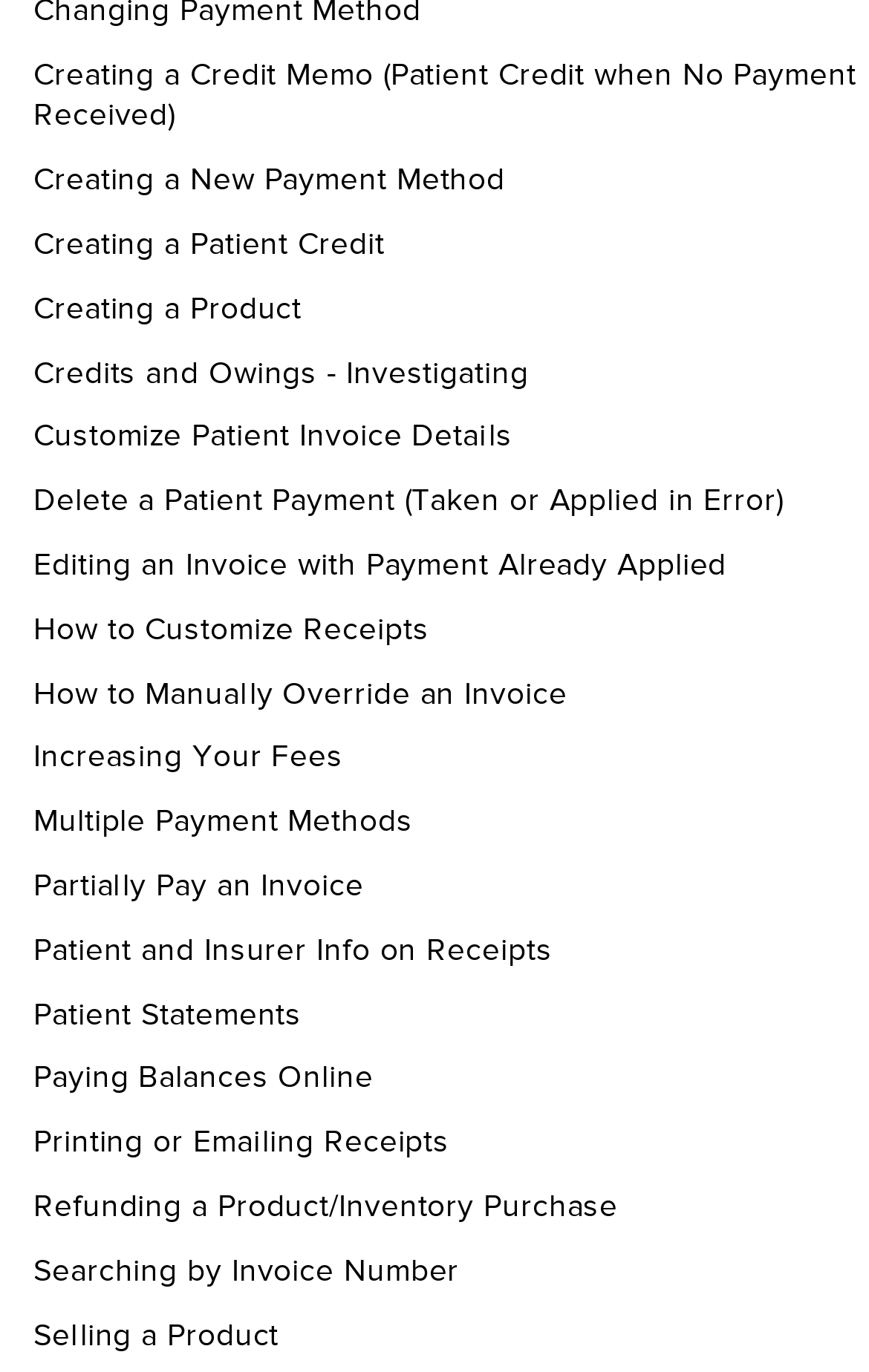Find and indicate the bounding box coordinates of the region you should select to follow the given instruction: "Investigate credits and owings".

[0.038, 0.258, 0.608, 0.285]